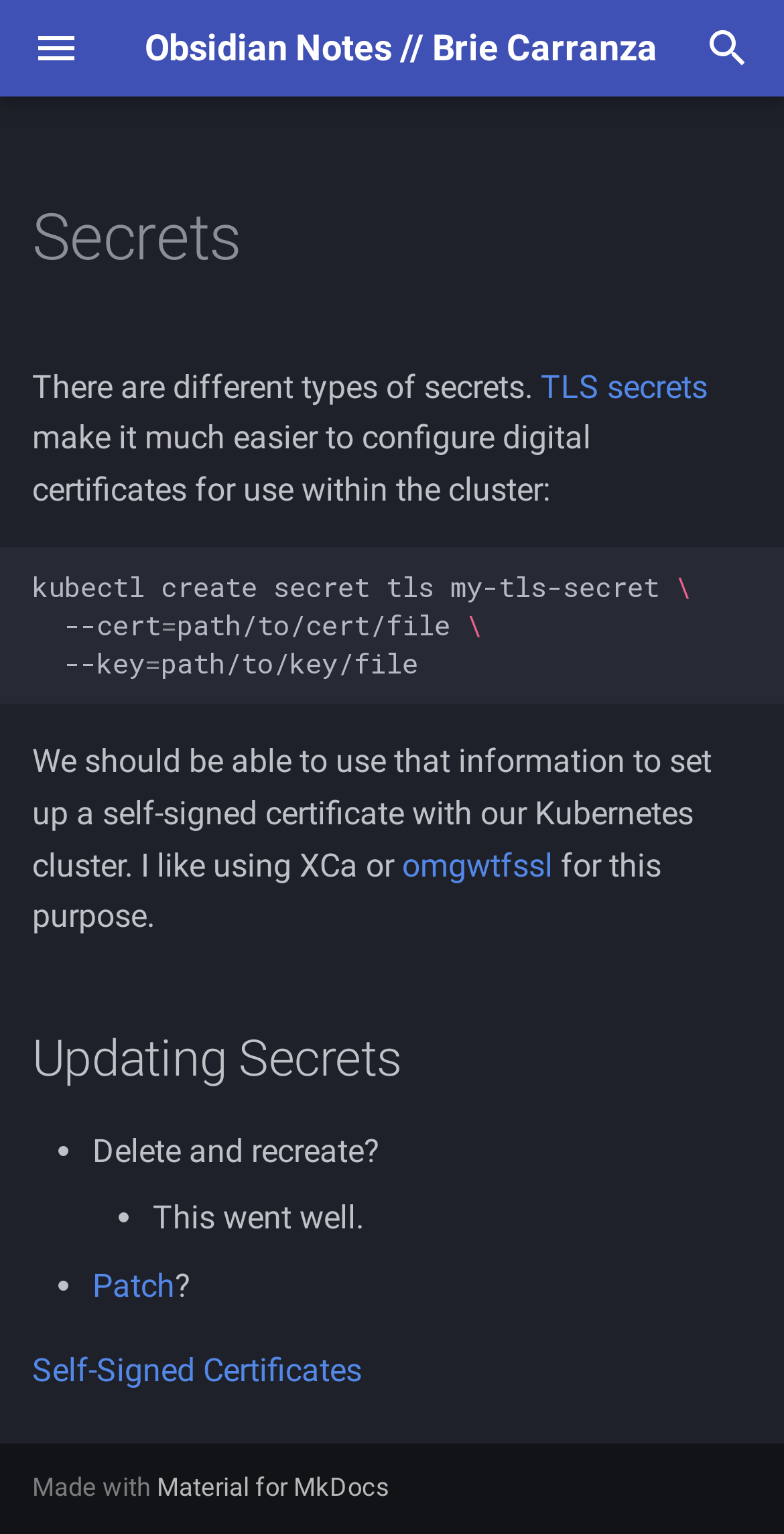Can you give a detailed response to the following question using the information from the image? What type of secrets are mentioned in the webpage?

The webpage mentions 'TLS secrets' as one type of secret, which is related to digital certificates and Kubernetes clusters. The webpage provides information on how to set up a self-signed certificate with a Kubernetes cluster.